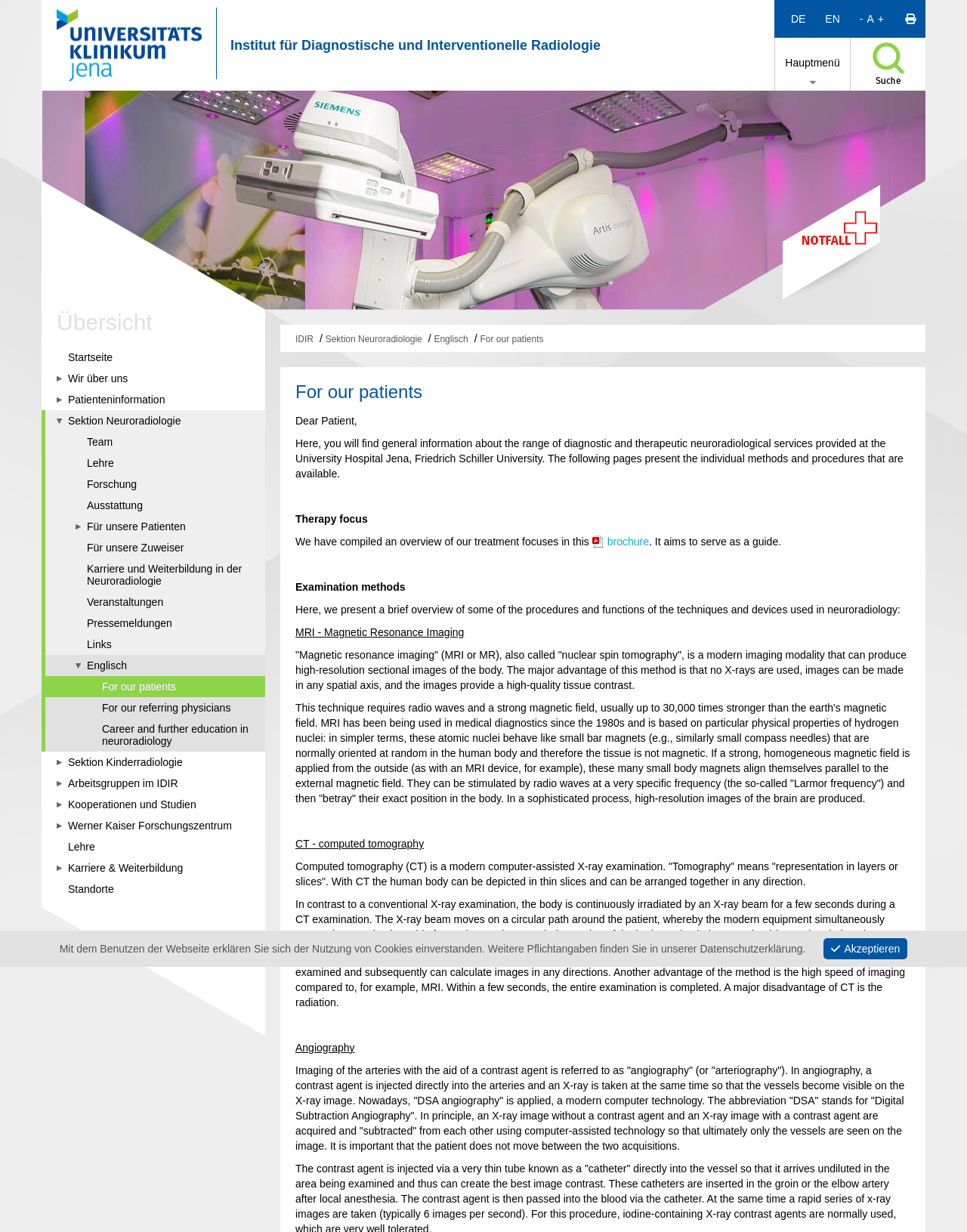Please locate the bounding box coordinates of the element that should be clicked to achieve the given instruction: "Click the link to the Sektion Neuroradiologie".

[0.047, 0.333, 0.274, 0.35]